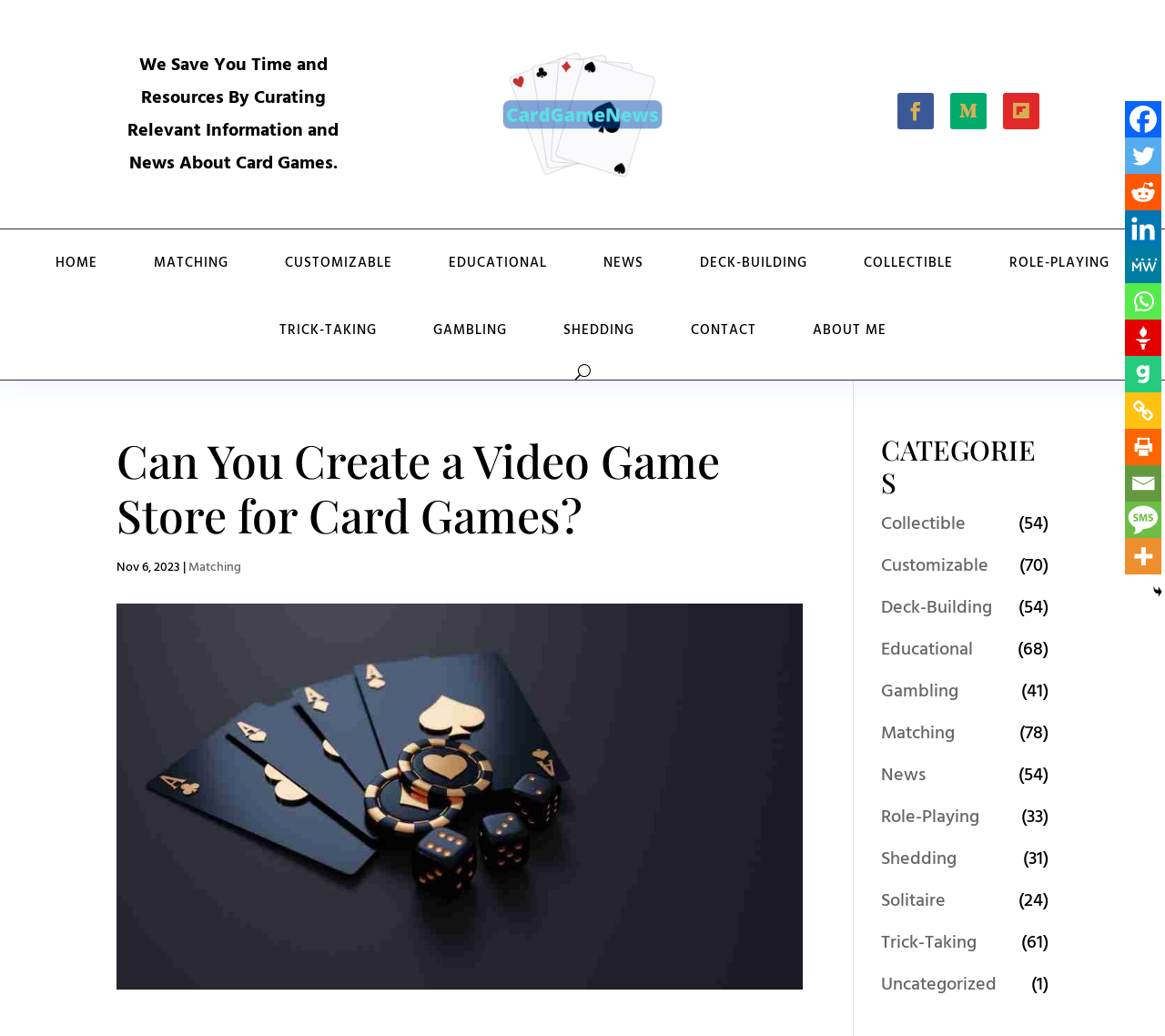Please find the bounding box coordinates of the section that needs to be clicked to achieve this instruction: "Click the CONTACT link".

[0.577, 0.287, 0.664, 0.352]